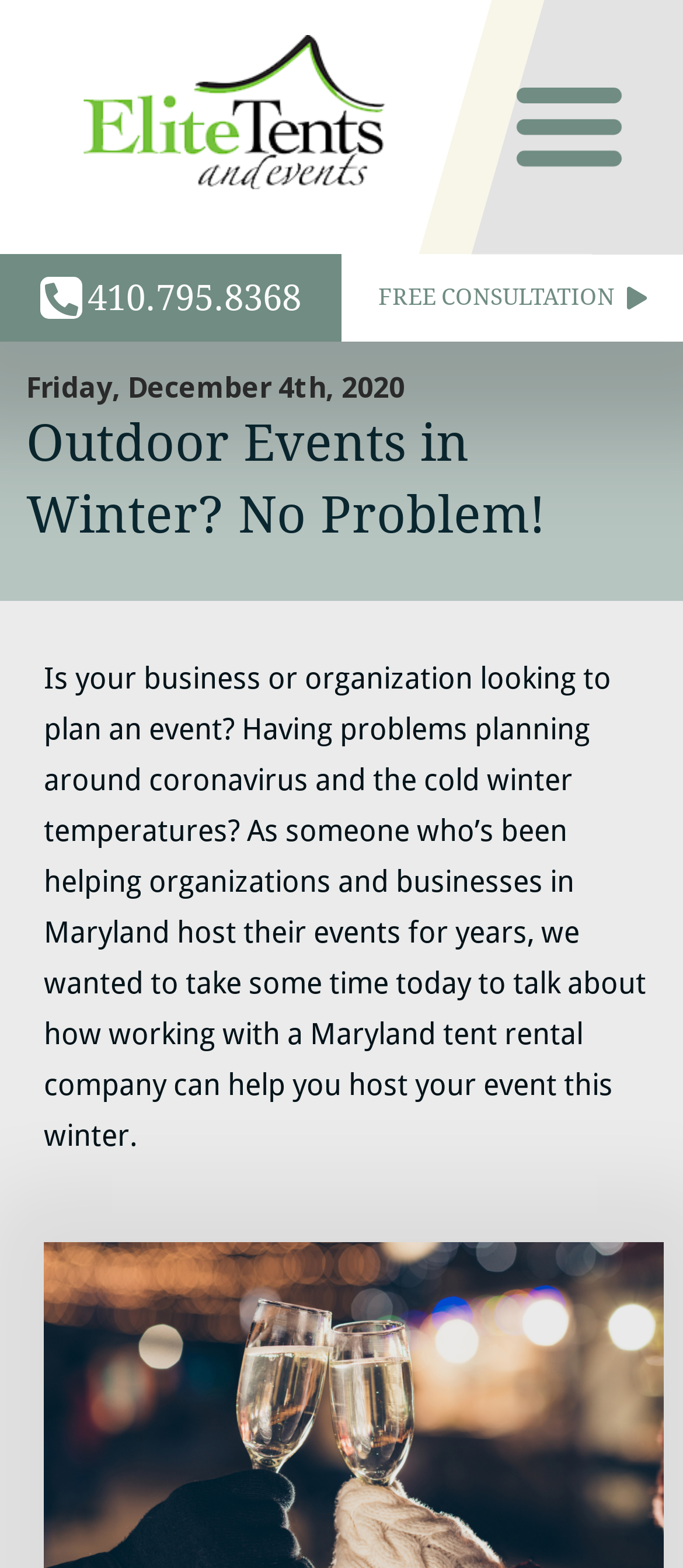Locate the bounding box coordinates of the UI element described by: "FREE Consultation". The bounding box coordinates should consist of four float numbers between 0 and 1, i.e., [left, top, right, bottom].

[0.5, 0.162, 1.0, 0.218]